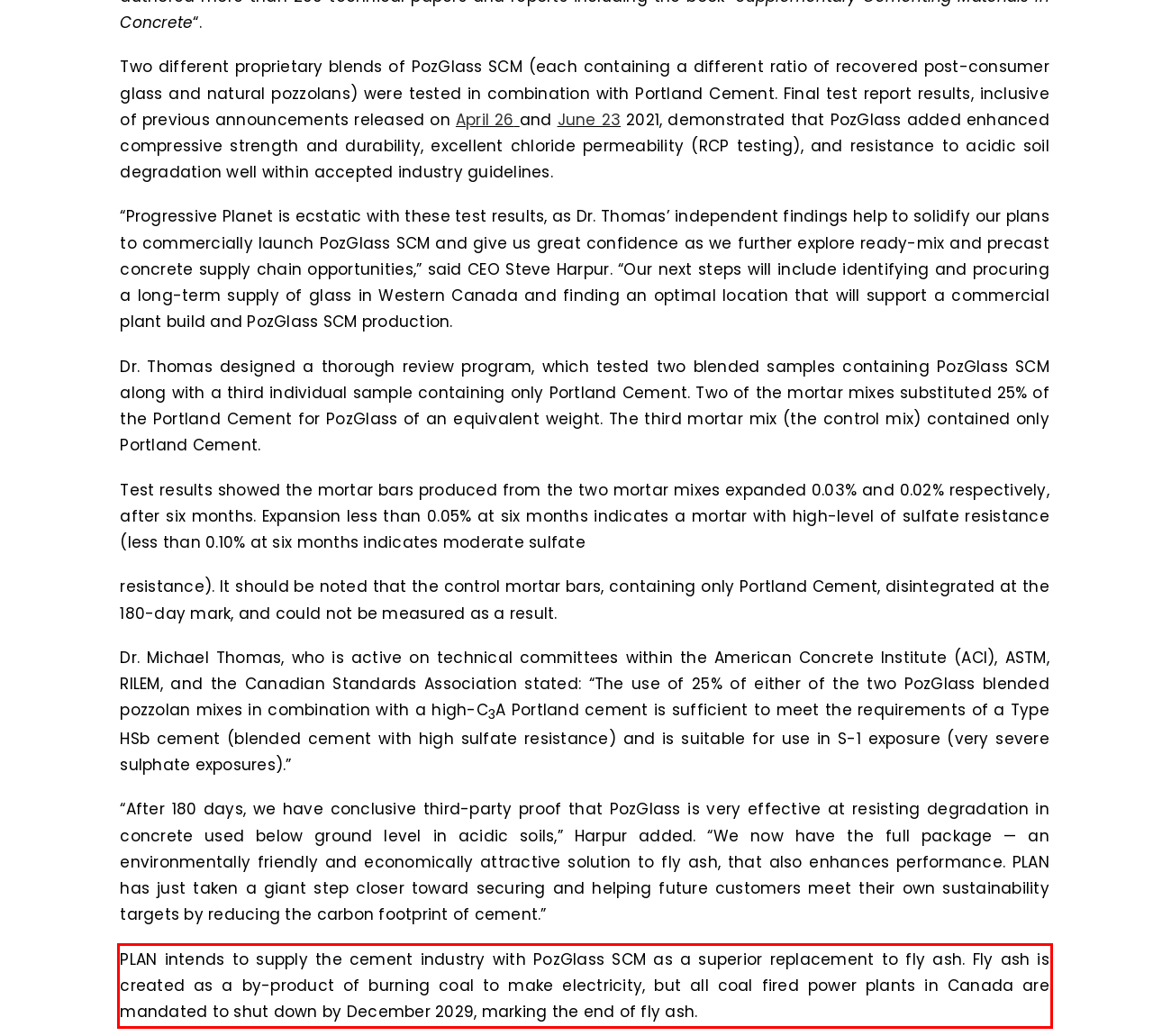The screenshot you have been given contains a UI element surrounded by a red rectangle. Use OCR to read and extract the text inside this red rectangle.

PLAN intends to supply the cement industry with PozGlass SCM as a superior replacement to fly ash. Fly ash is created as a by-product of burning coal to make electricity, but all coal fired power plants in Canada are mandated to shut down by December 2029, marking the end of fly ash.